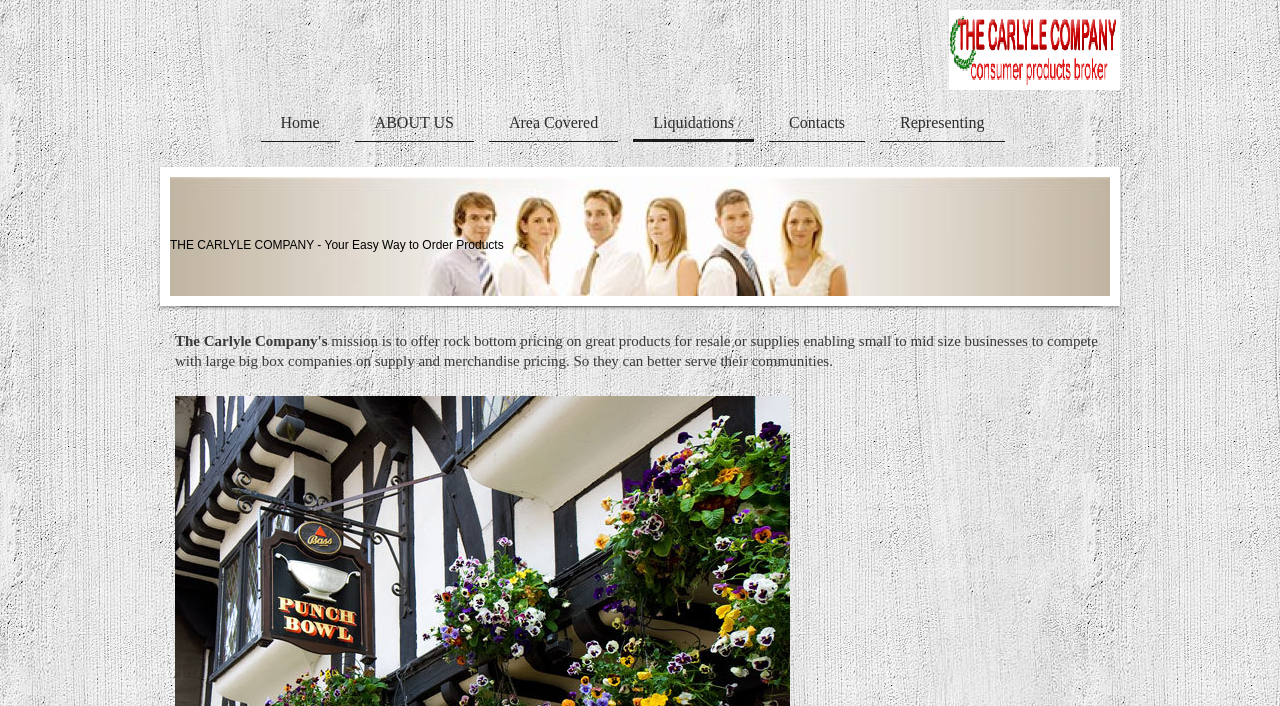Please examine the image and answer the question with a detailed explanation:
What is the position of the 'Contacts' link?

By examining the bounding box coordinates of the link elements, I can see that the 'Contacts' link has a left coordinate of 0.601, which is the fifth highest left coordinate among the link elements, indicating it is the fifth link from the left.